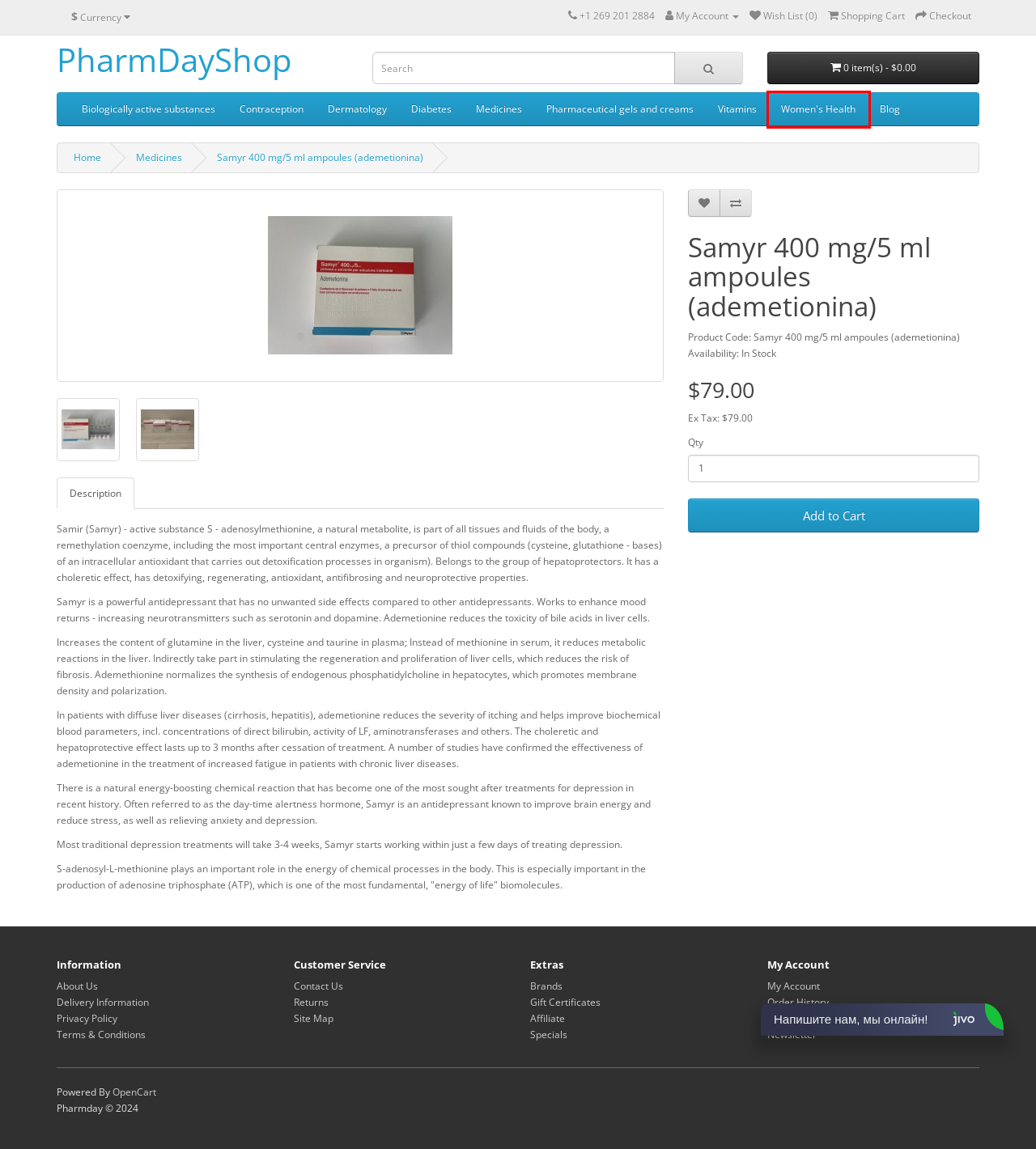You are presented with a screenshot of a webpage containing a red bounding box around an element. Determine which webpage description best describes the new webpage after clicking on the highlighted element. Here are the candidates:
A. Women's Health | PharmDayShop
B. Diabetes | PharmDayShop
C. Dermatology | PharmDayShop
D. OpenCart - Open Source Shopping Cart Solution
E. Find Your Favorite Brand | Pharmdayshop
F. Order Essentiale and Medicines Online | PharmDayShop
G. Privacy Policy | Pharmdayshop
H. Vitamins | PharmDayShop

A